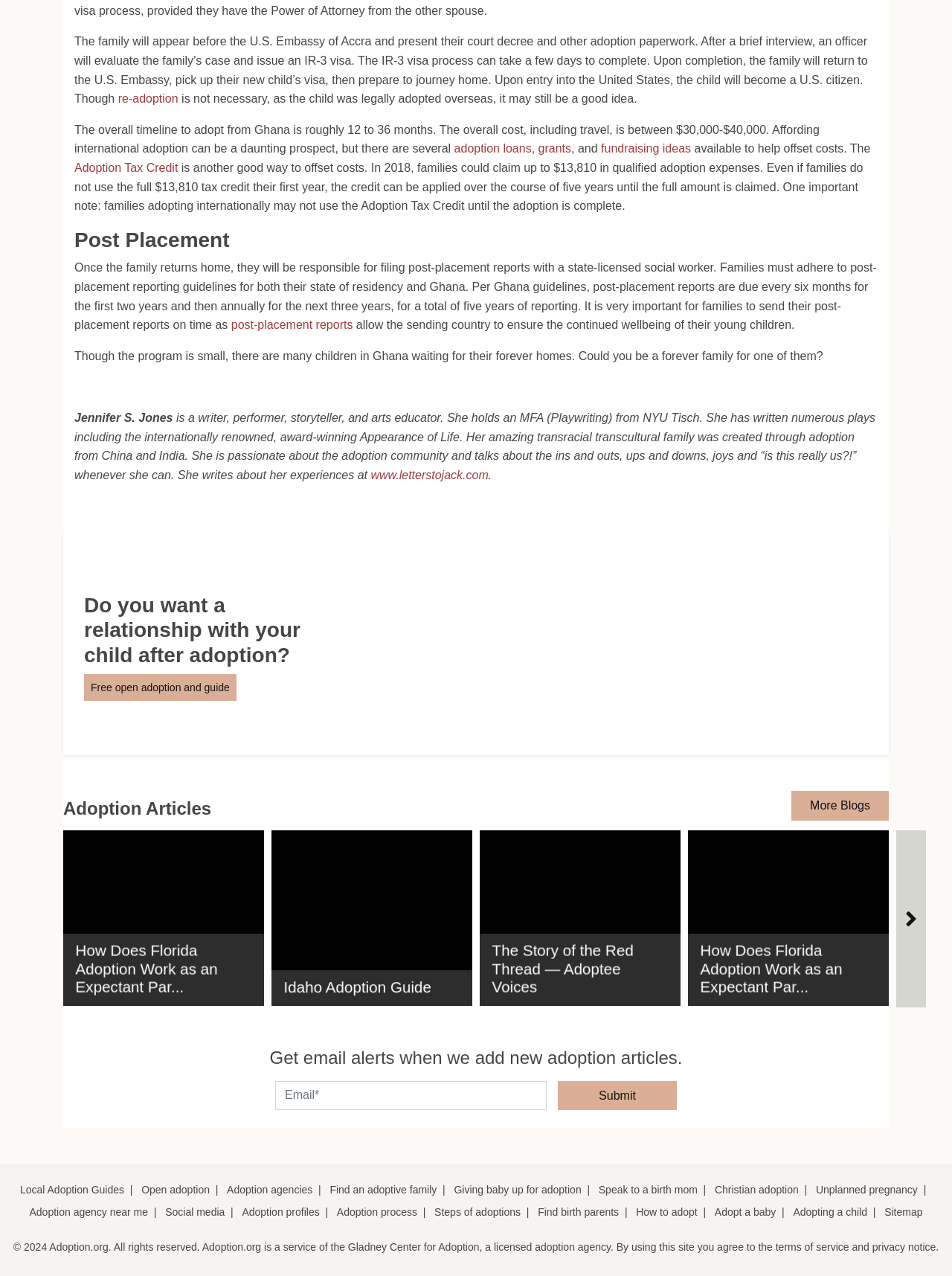Locate the UI element described by aria-label="Facebook" and provide its bounding box coordinates. Use the format (top-left x, top-left y, bottom-right x, bottom-right y) with all values as floating point numbers between 0 and 1.

None